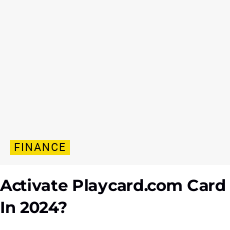Explain the scene depicted in the image, including all details.

The image prominently features the header "Activate Playcard.com Card In 2024?" in a bold typeface, indicating a focus on financial guidance for card activation. Below this, there is a highlighted section labeled "FINANCE" in a vibrant yellow background, suggesting that users can find relevant financial information and resources. This visually engaging layout aims to attract users seeking assistance with activating their Playcard.com card in the coming year, emphasizing a straightforward and accessible approach to navigating financial services.